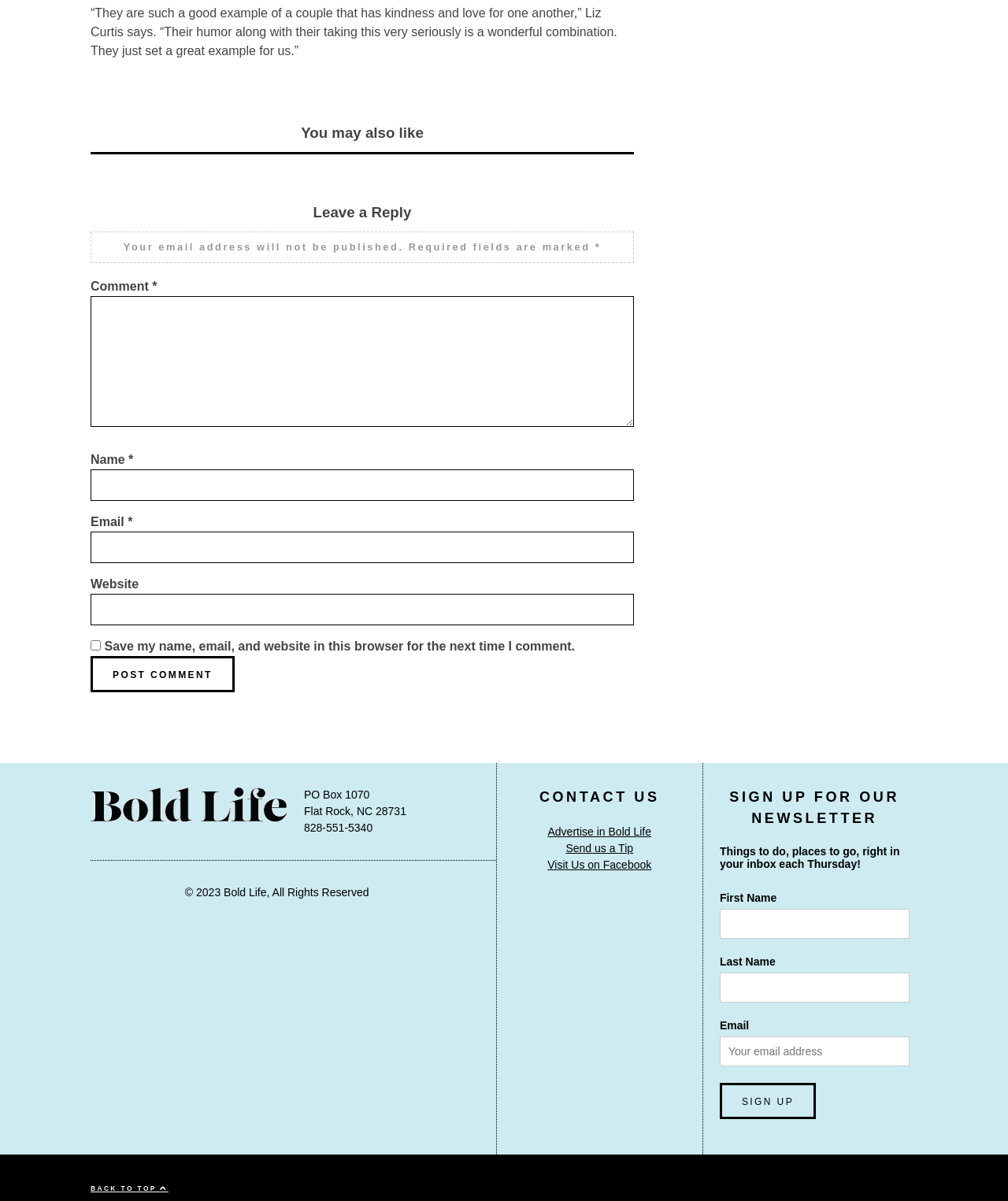What is the name of the magazine?
Look at the screenshot and provide an in-depth answer.

I inferred this answer by looking at the footer section of the webpage, where I found the copyright information '© 2023 Bold Life, All Rights Reserved', which suggests that 'Bold Life' is the name of the magazine or publication.